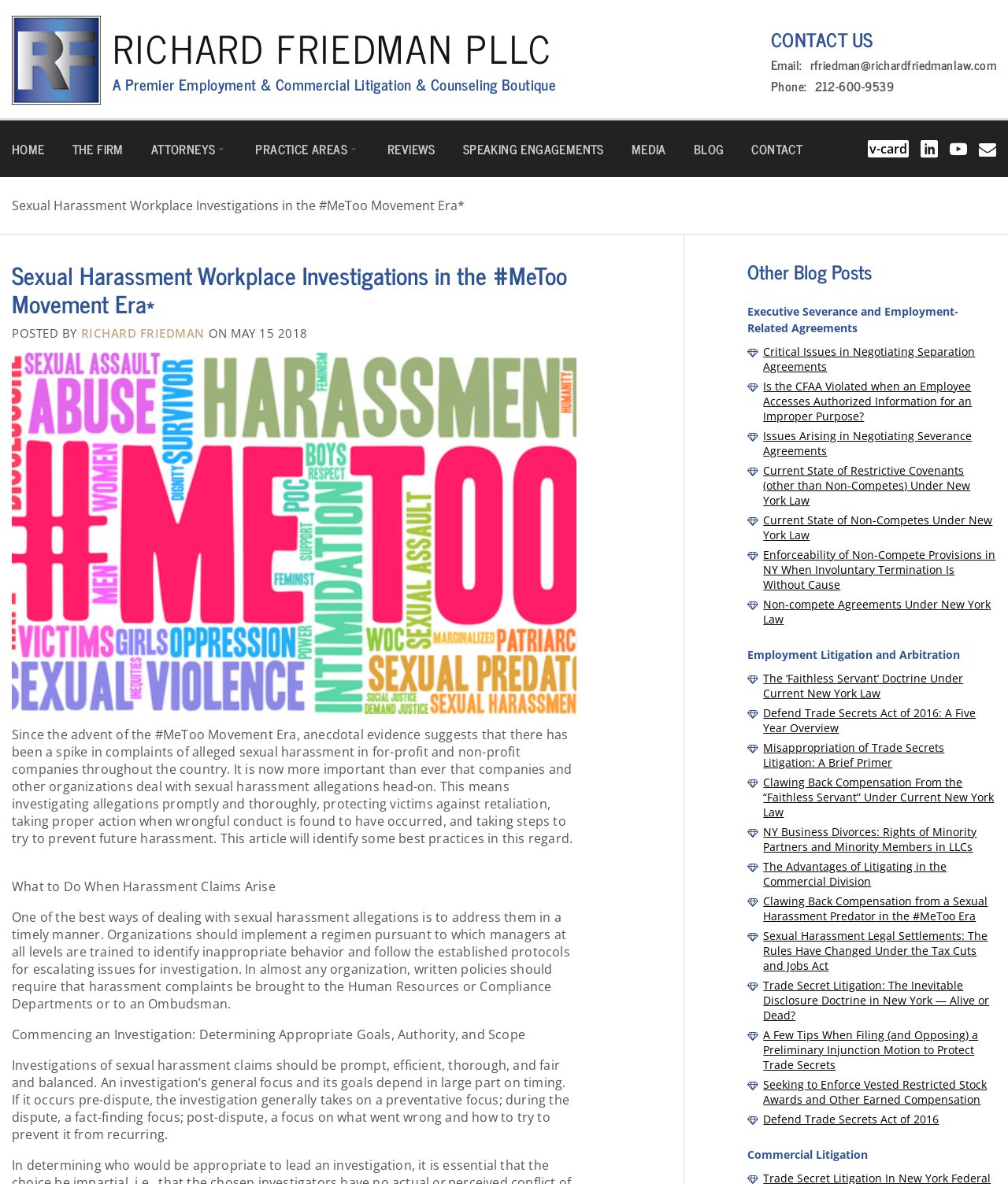Please provide a detailed answer to the question below by examining the image:
What is the name of the law firm?

The name of the law firm can be found at the top of the webpage, in the static text element 'RICHARD FRIEDMAN PLLC'.